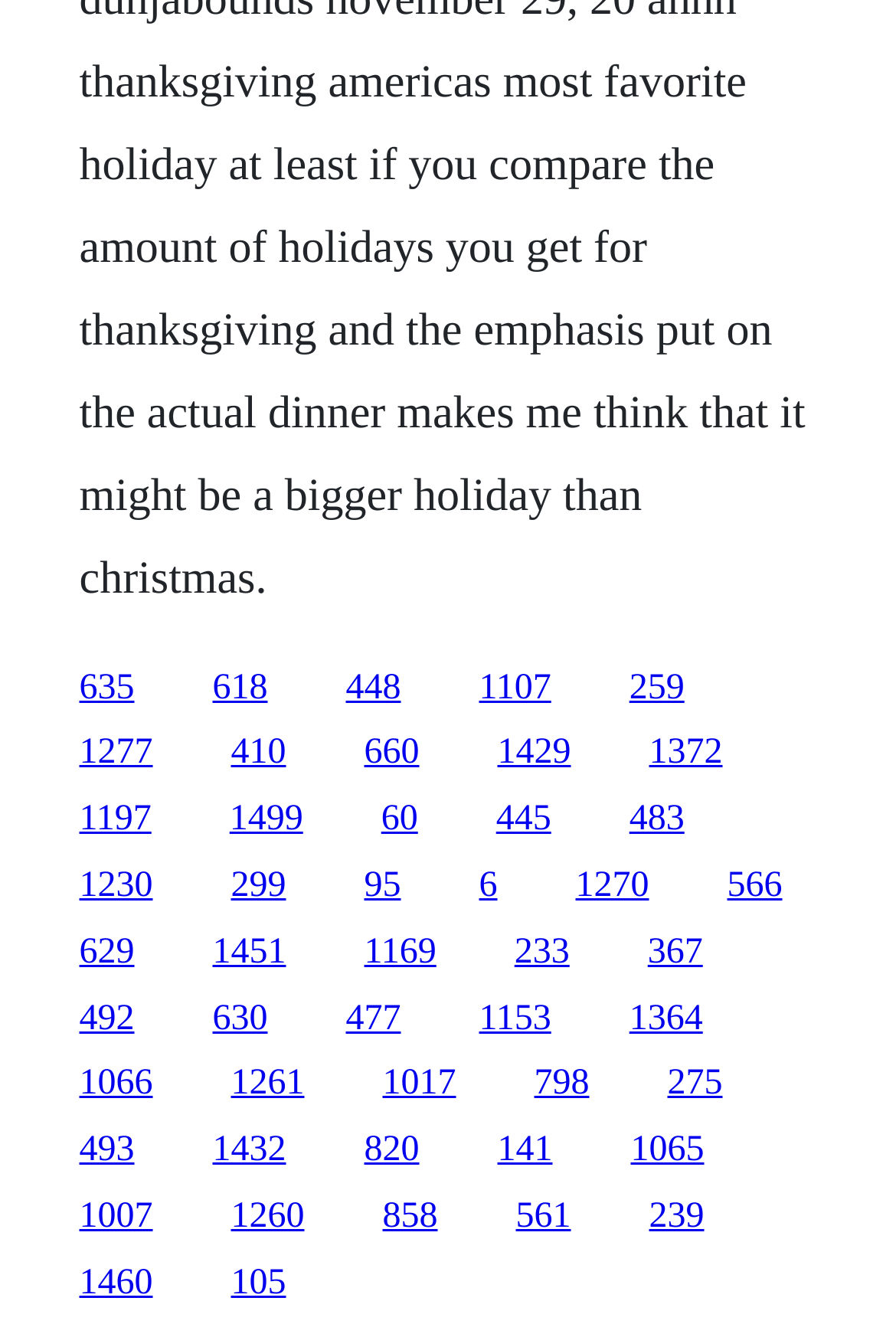Can you specify the bounding box coordinates of the area that needs to be clicked to fulfill the following instruction: "go to the tenth link"?

[0.724, 0.549, 0.806, 0.578]